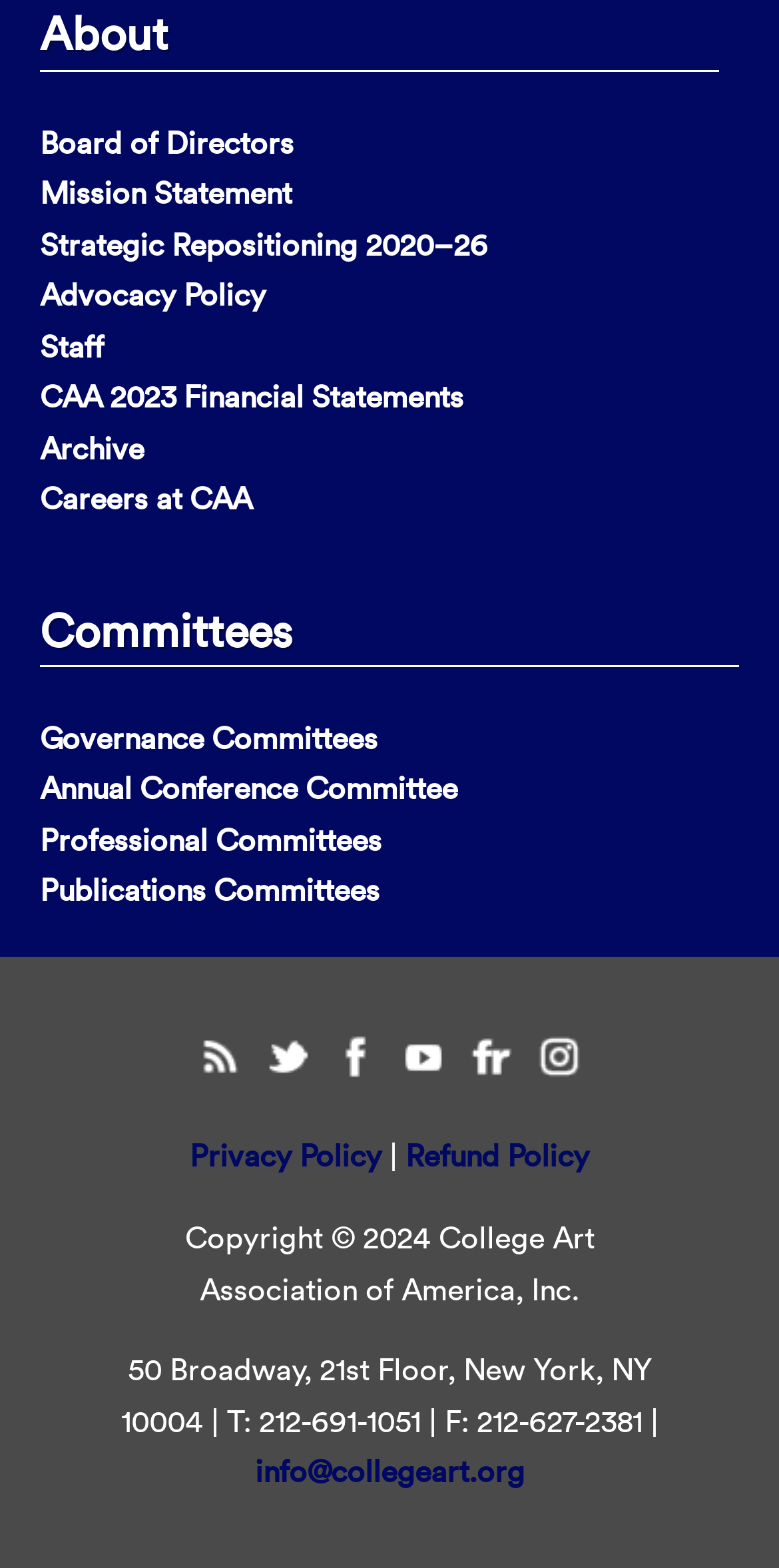Please identify the bounding box coordinates of the clickable area that will allow you to execute the instruction: "View Mission Statement".

[0.051, 0.111, 0.374, 0.135]